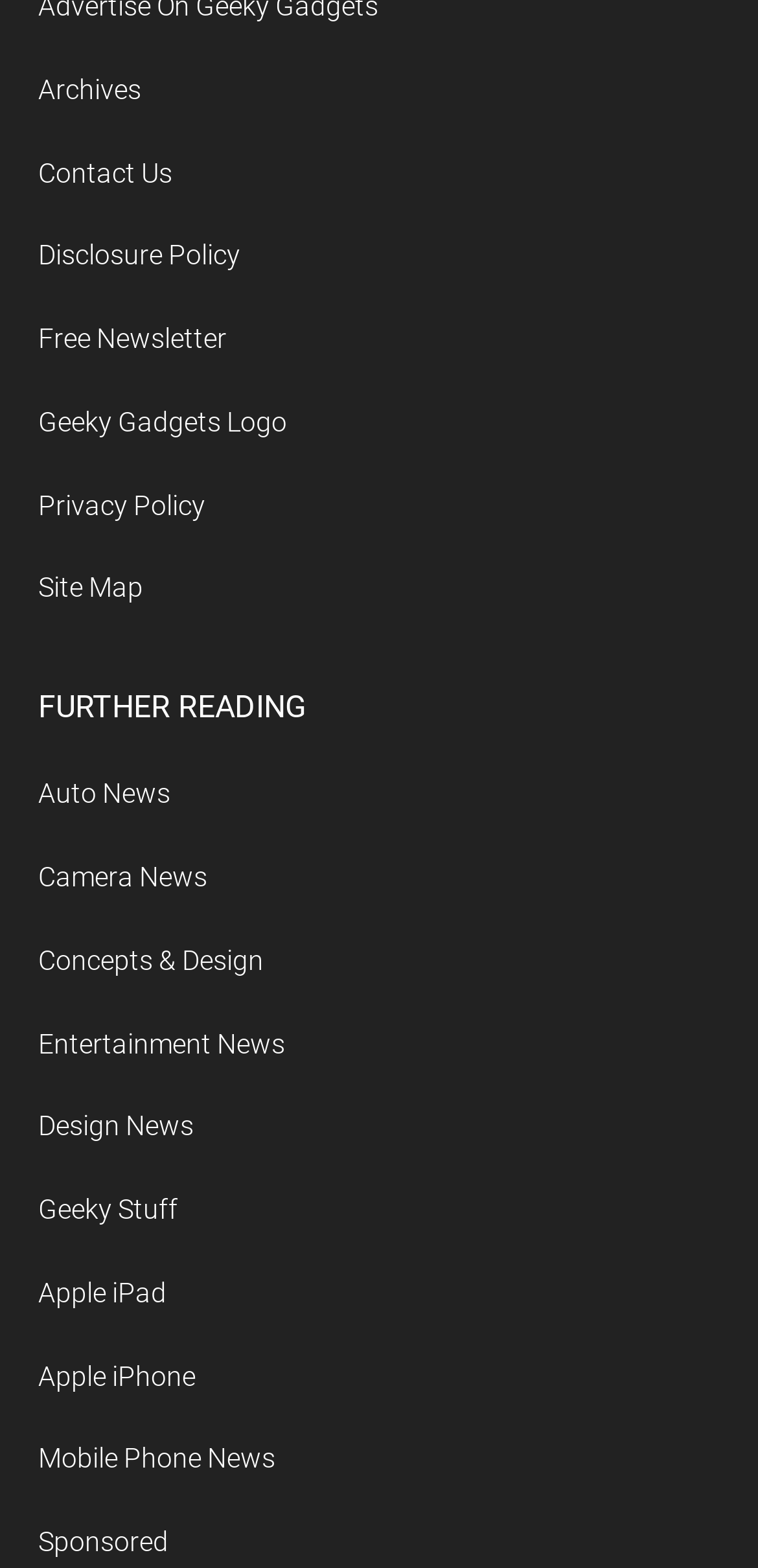Find the bounding box coordinates of the element I should click to carry out the following instruction: "read about disclosure policy".

[0.05, 0.123, 0.317, 0.143]